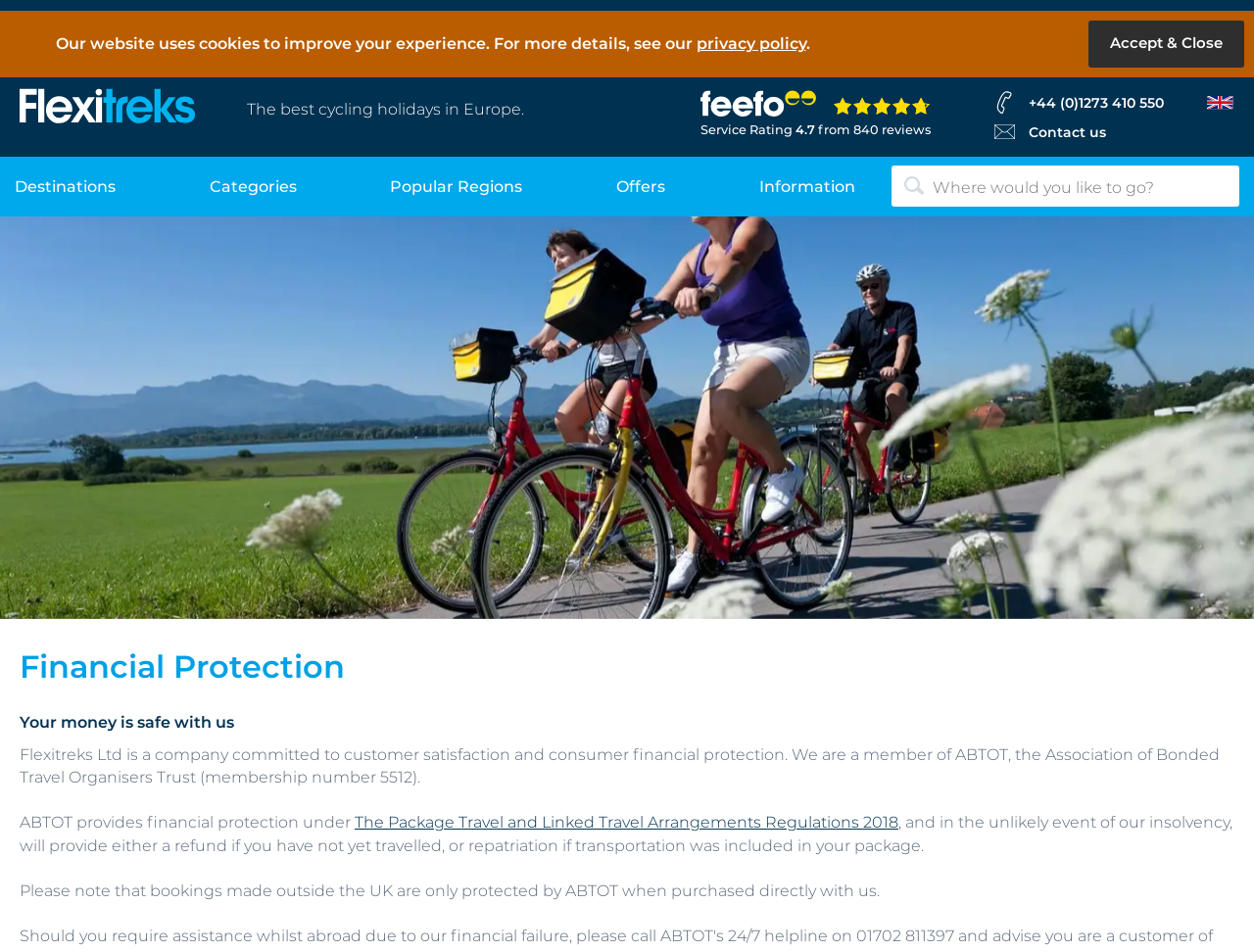What is the name of the association that provides financial protection?
Based on the image, please offer an in-depth response to the question.

I found the name of the association by reading the text 'We are a member of ABTOT, the Association of Bonded Travel Organisers Trust...' which explains the company's commitment to customer satisfaction and consumer financial protection.